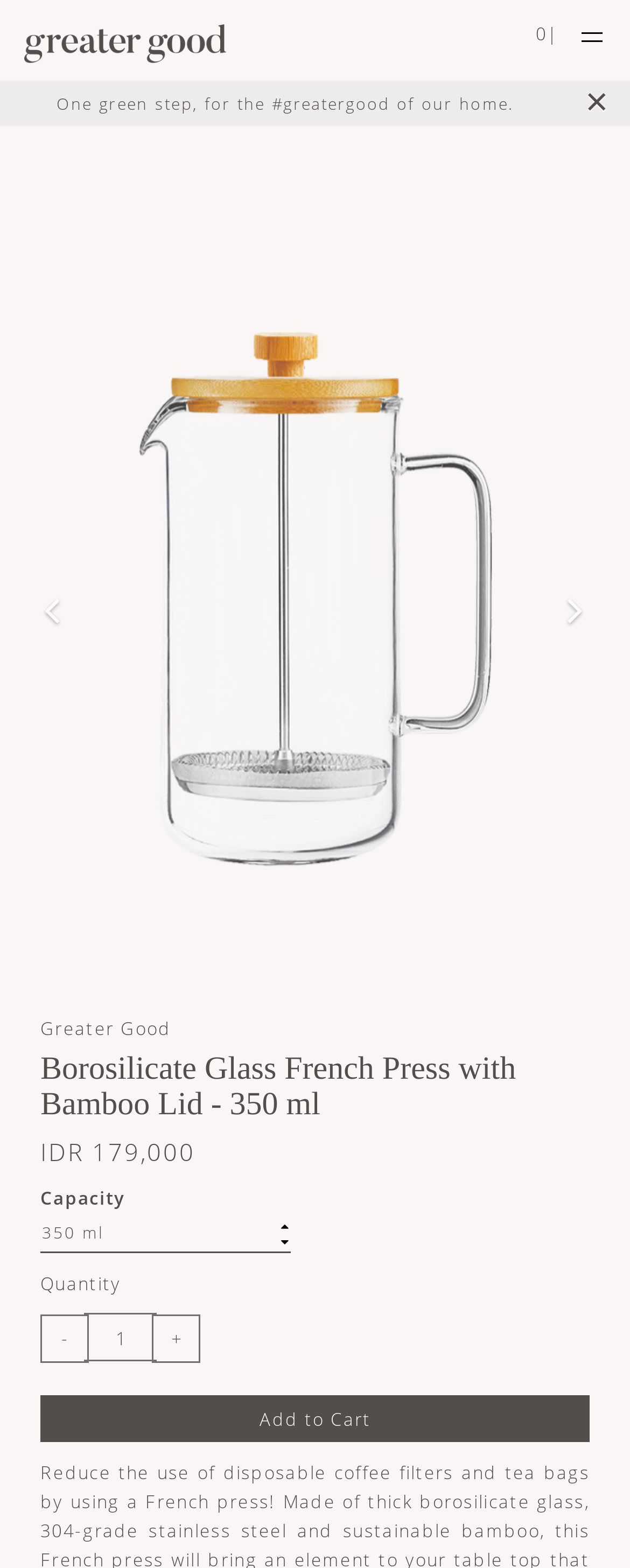Identify the bounding box for the described UI element: "Greater Good".

[0.064, 0.647, 0.272, 0.664]